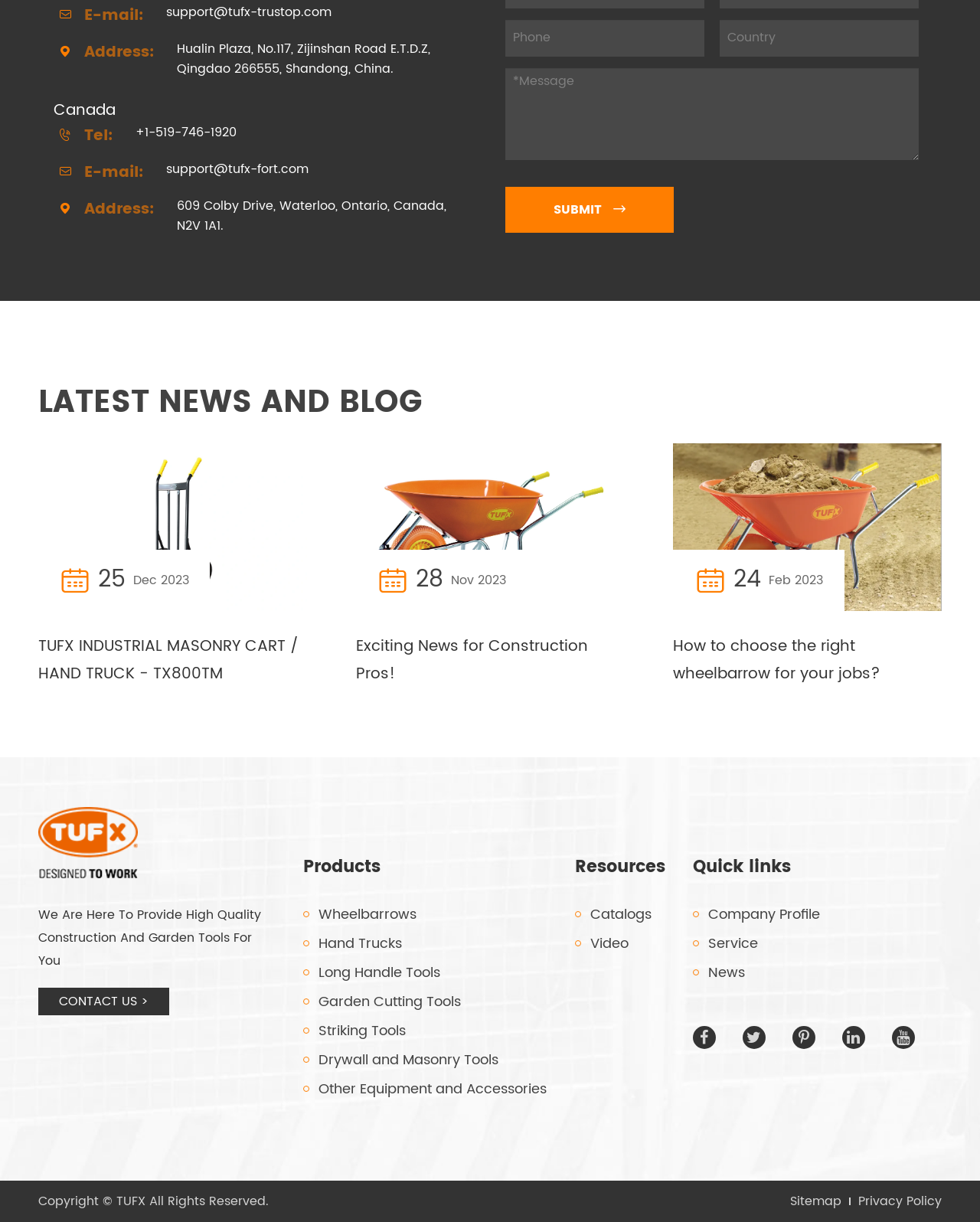How many types of construction tools are listed on the webpage?
Refer to the image and give a detailed answer to the question.

I found the number of types of construction tools by looking at the menu section, where it lists the different types of tools, including Wheelbarrows, Hand Trucks, Long Handle Tools, Garden Cutting Tools, Striking Tools, Drywall and Masonry Tools, and Other Equipment and Accessories. There are 8 types of tools in total.